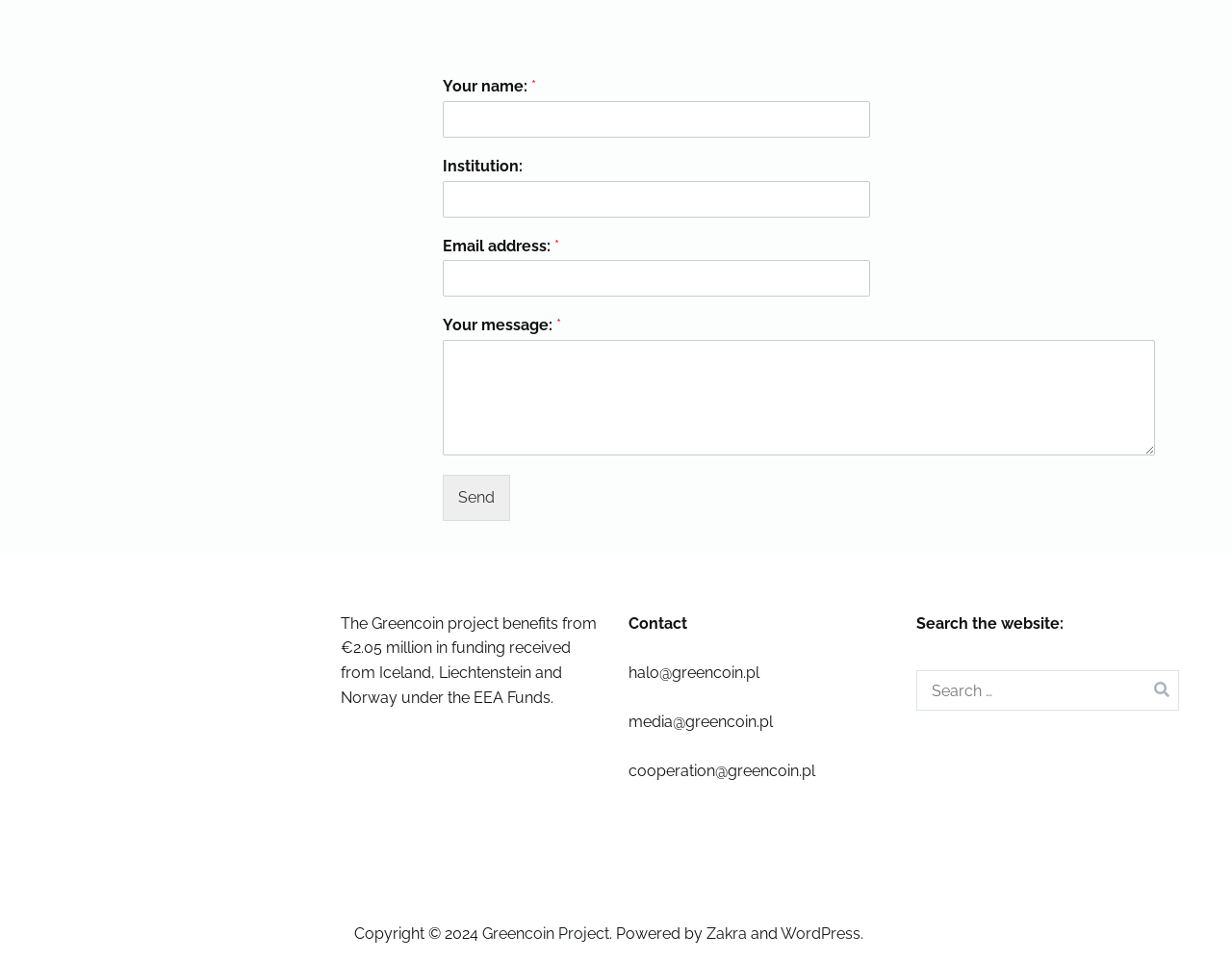Can you look at the image and give a comprehensive answer to the question:
What is the required information to send a message?

Based on the webpage, there are three textboxes with labels 'Your name:', 'Email address:', and 'Your message:' respectively. The '*' symbol indicates that the fields are required. Therefore, to send a message, one needs to provide their name, email address, and the message itself.